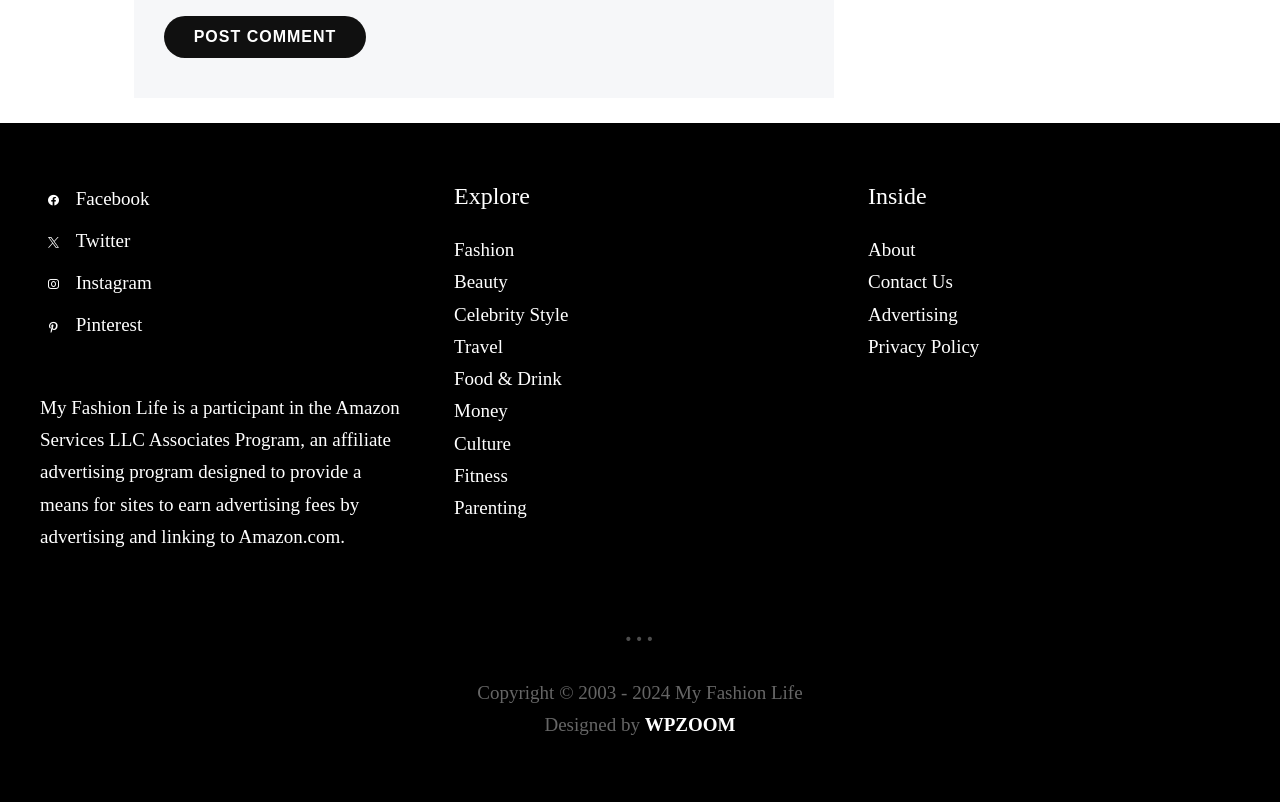What is the name of the affiliate program mentioned on this webpage?
Answer with a single word or short phrase according to what you see in the image.

Amazon Services LLC Associates Program